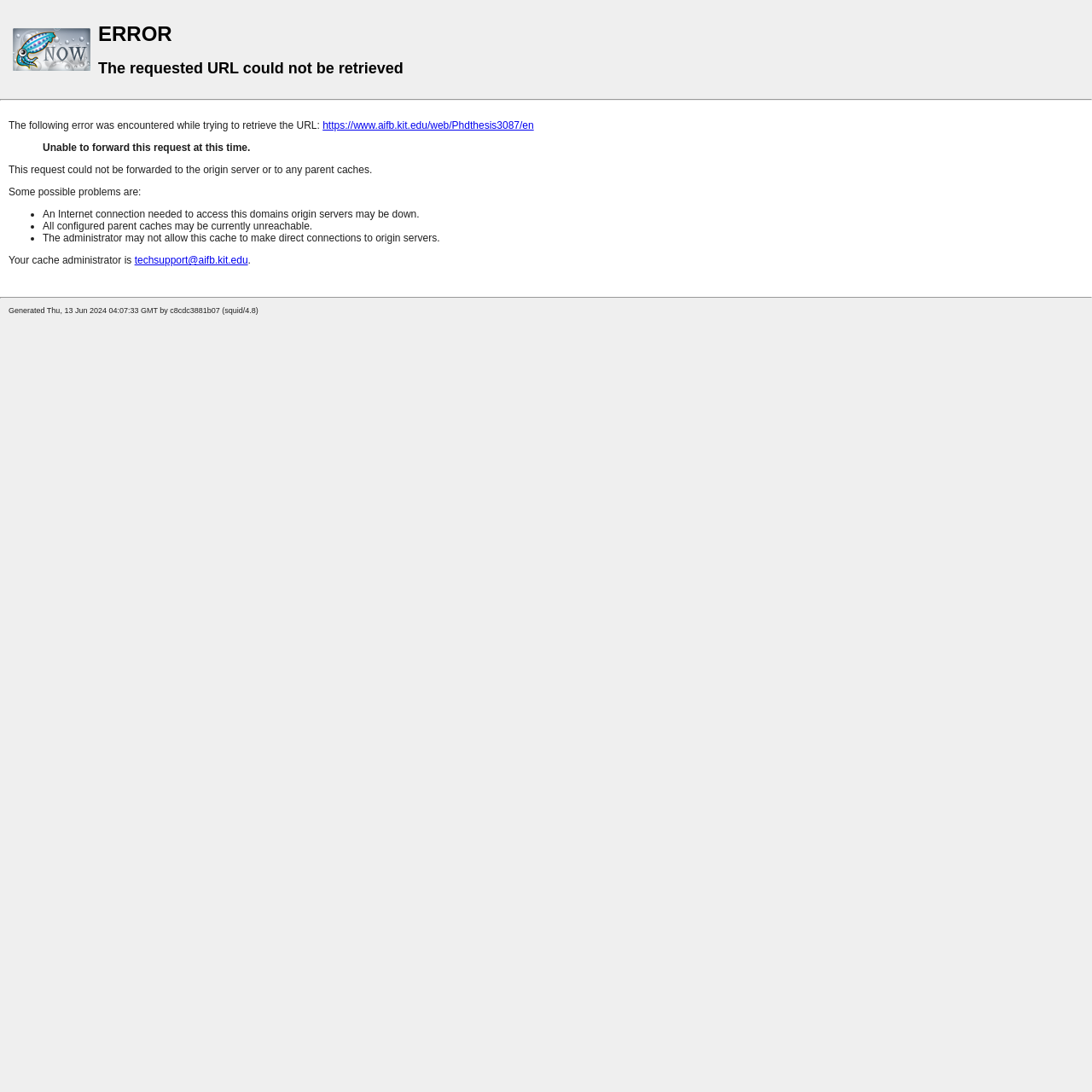Provide a thorough description of the webpage you see.

The webpage displays an error message, "ERROR: The requested URL could not be retrieved", in a prominent heading at the top. Below this heading, there is a horizontal separator line. 

The main content of the page is divided into sections. The first section starts with a paragraph of text, "The following error was encountered while trying to retrieve the URL:", followed by a link to a URL. 

Below this, there is a blockquote section containing the text "Unable to forward this request at this time." 

The next section explains the possible reasons for the error, starting with a paragraph of text, "This request could not be forwarded to the origin server or to any parent caches." This is followed by a list of three bullet points, each describing a possible problem: an Internet connection issue, unreachable parent caches, and the administrator not allowing direct connections to origin servers. 

After the list, there is a paragraph of text, "Your cache administrator is", followed by a link to an email address, "techsupport@aifb.kit.edu". 

At the bottom of the page, there is another horizontal separator line, followed by a paragraph of text, "Generated Thu, 13 Jun 2024 04:07:33 GMT by c8cdc3881b07 (squid/4.8)", which appears to be a system-generated message.